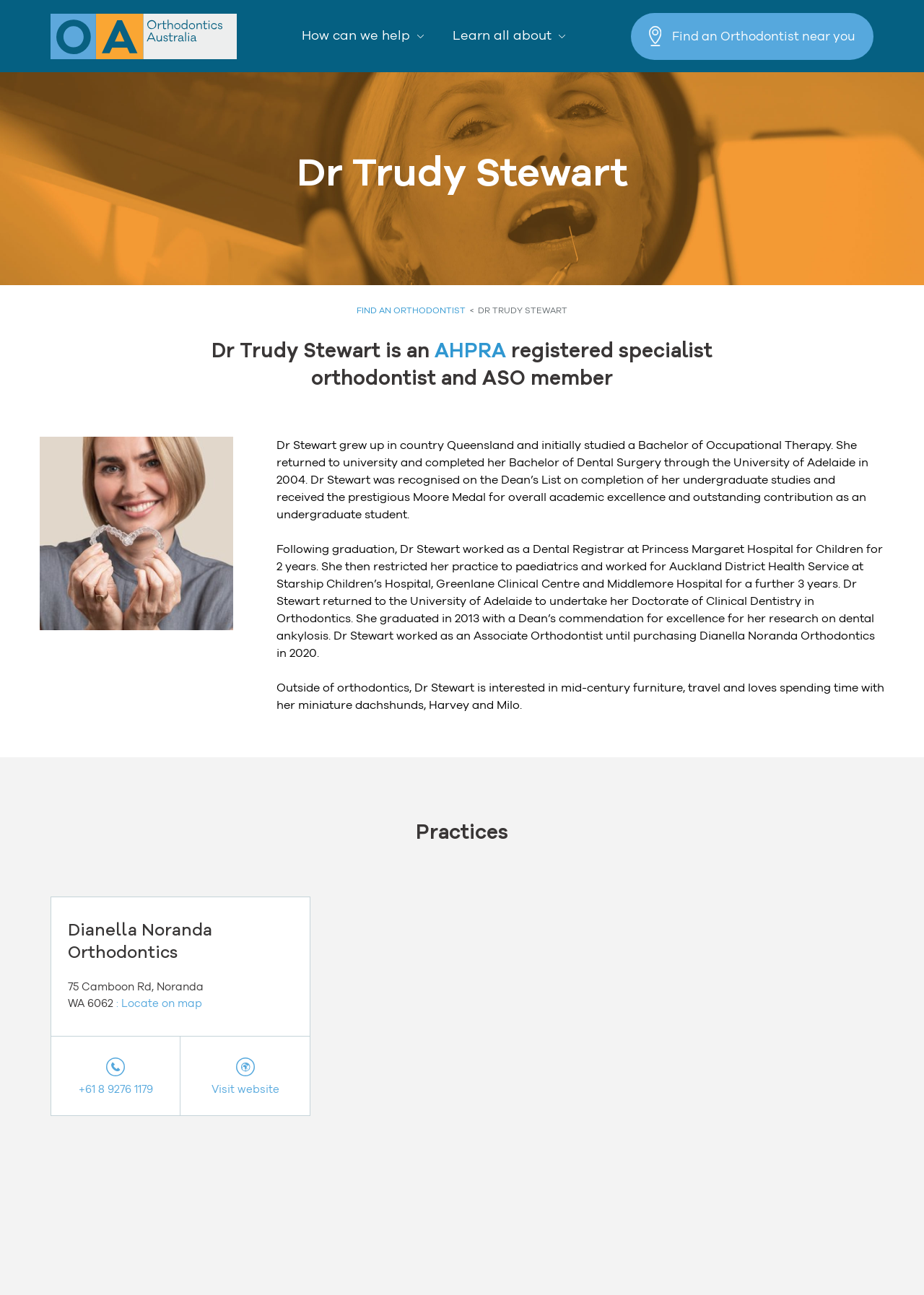For the following element description, predict the bounding box coordinates in the format (top-left x, top-left y, bottom-right x, bottom-right y). All values should be floating point numbers between 0 and 1. Description: +61 8 9276 1179

[0.055, 0.8, 0.195, 0.861]